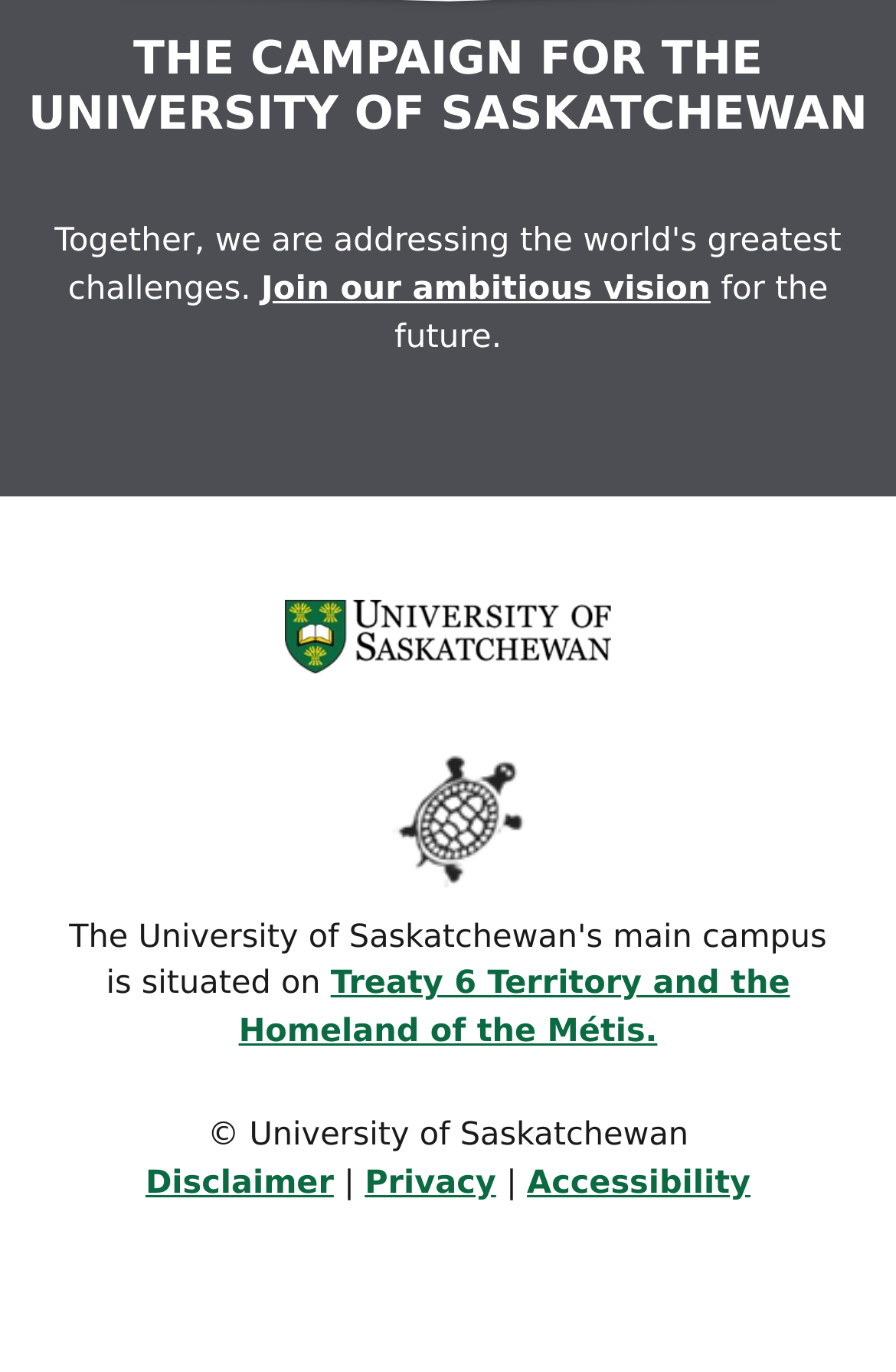Use a single word or phrase to answer the question: 
What territory is the university located on?

Treaty 6 Territory